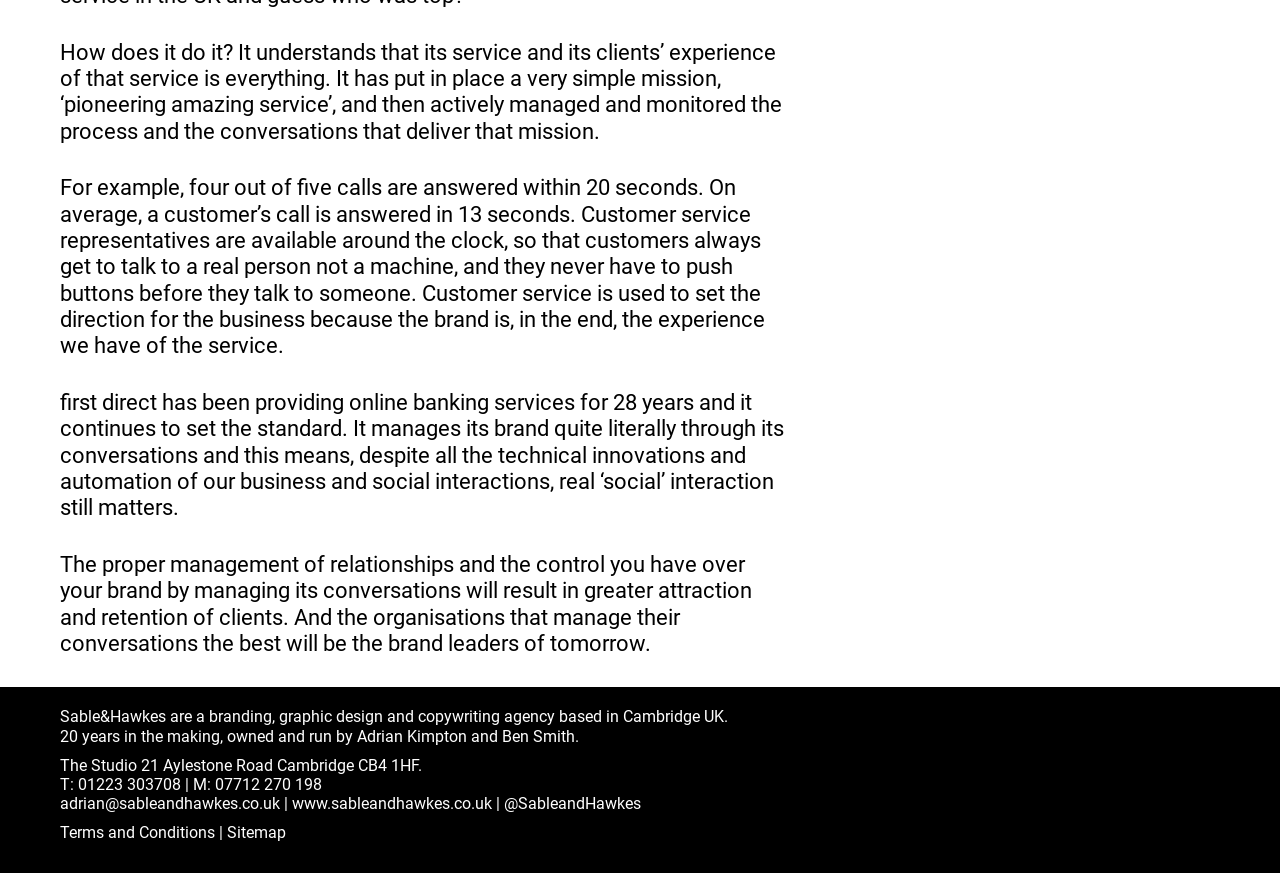Carefully observe the image and respond to the question with a detailed answer:
What is the name of the branding agency?

The text introduces the agency as 'Sable&Hawkes are a branding, graphic design and copywriting agency based in Cambridge UK'.